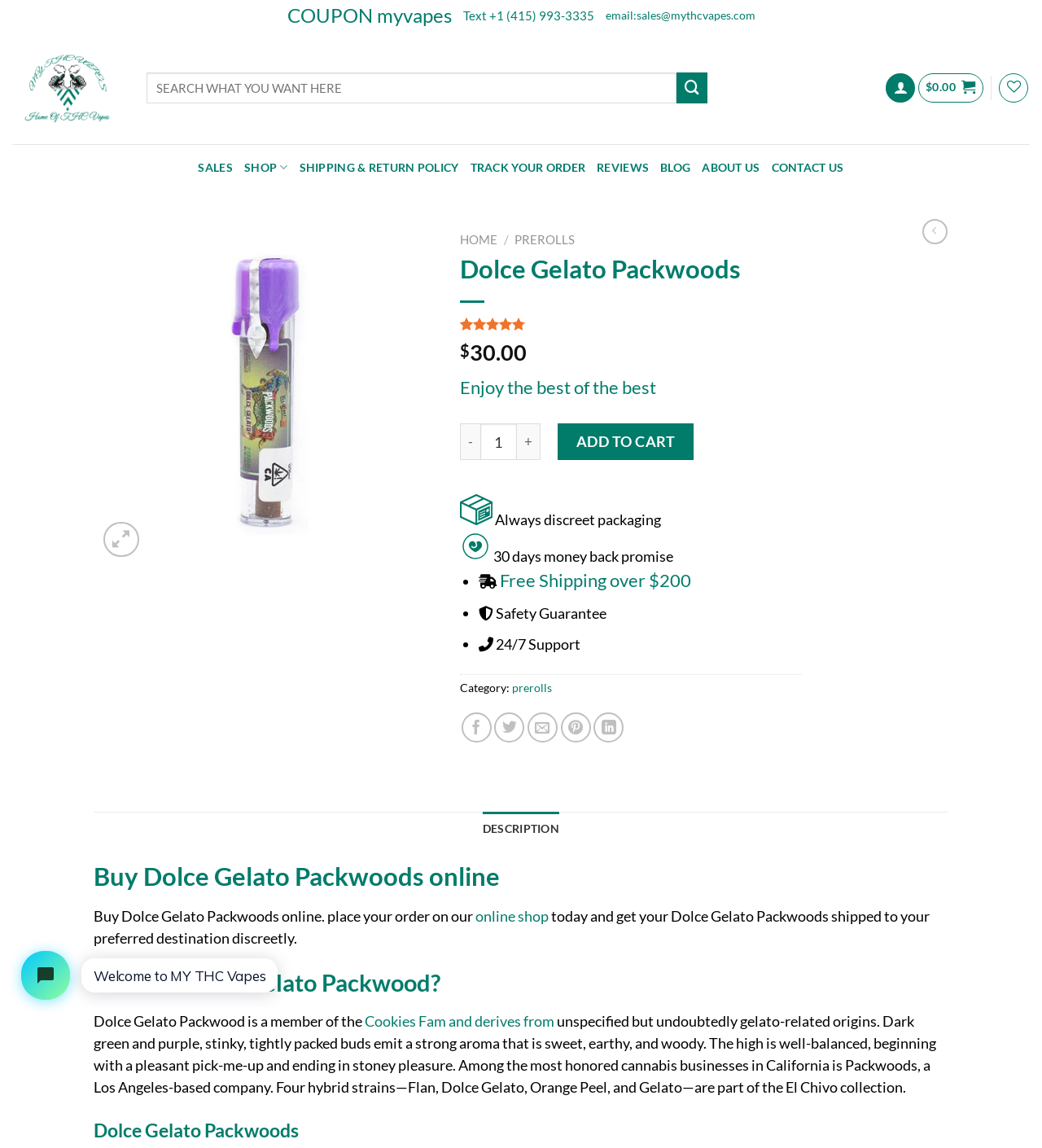Determine the bounding box coordinates of the clickable region to follow the instruction: "Click on Home".

None